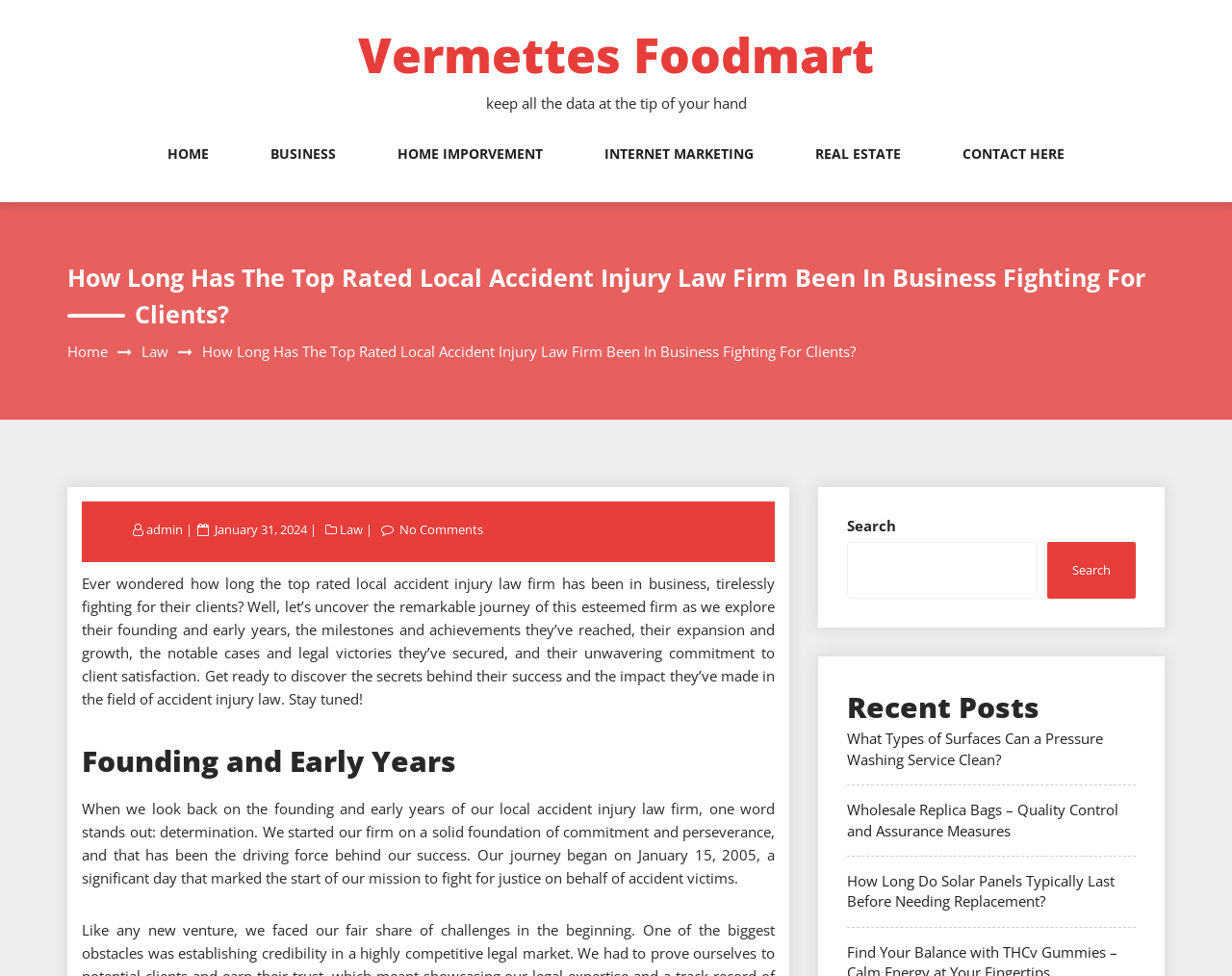Determine the bounding box for the HTML element described here: "Home". The coordinates should be given as [left, top, right, bottom] with each number being a float between 0 and 1.

[0.055, 0.35, 0.088, 0.37]